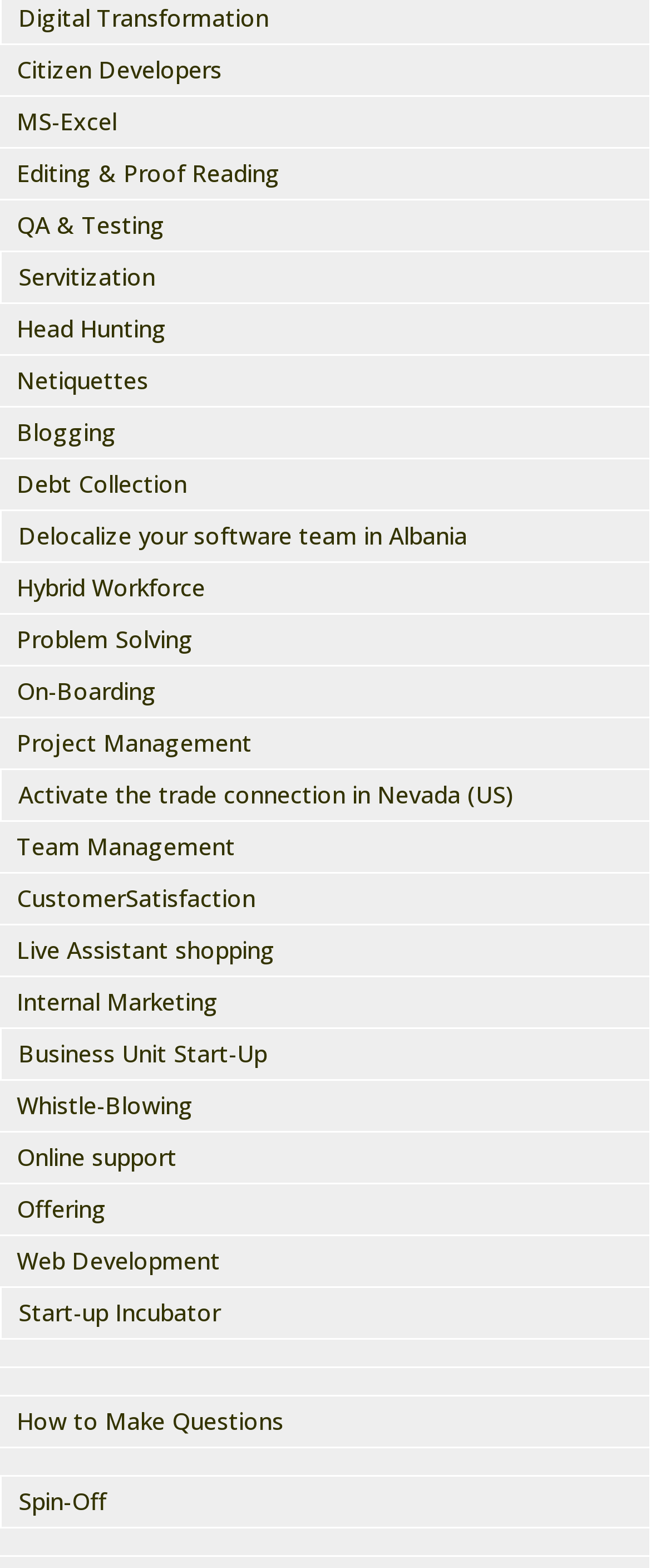Predict the bounding box of the UI element that fits this description: "How to Make Questions".

[0.026, 0.896, 0.436, 0.916]